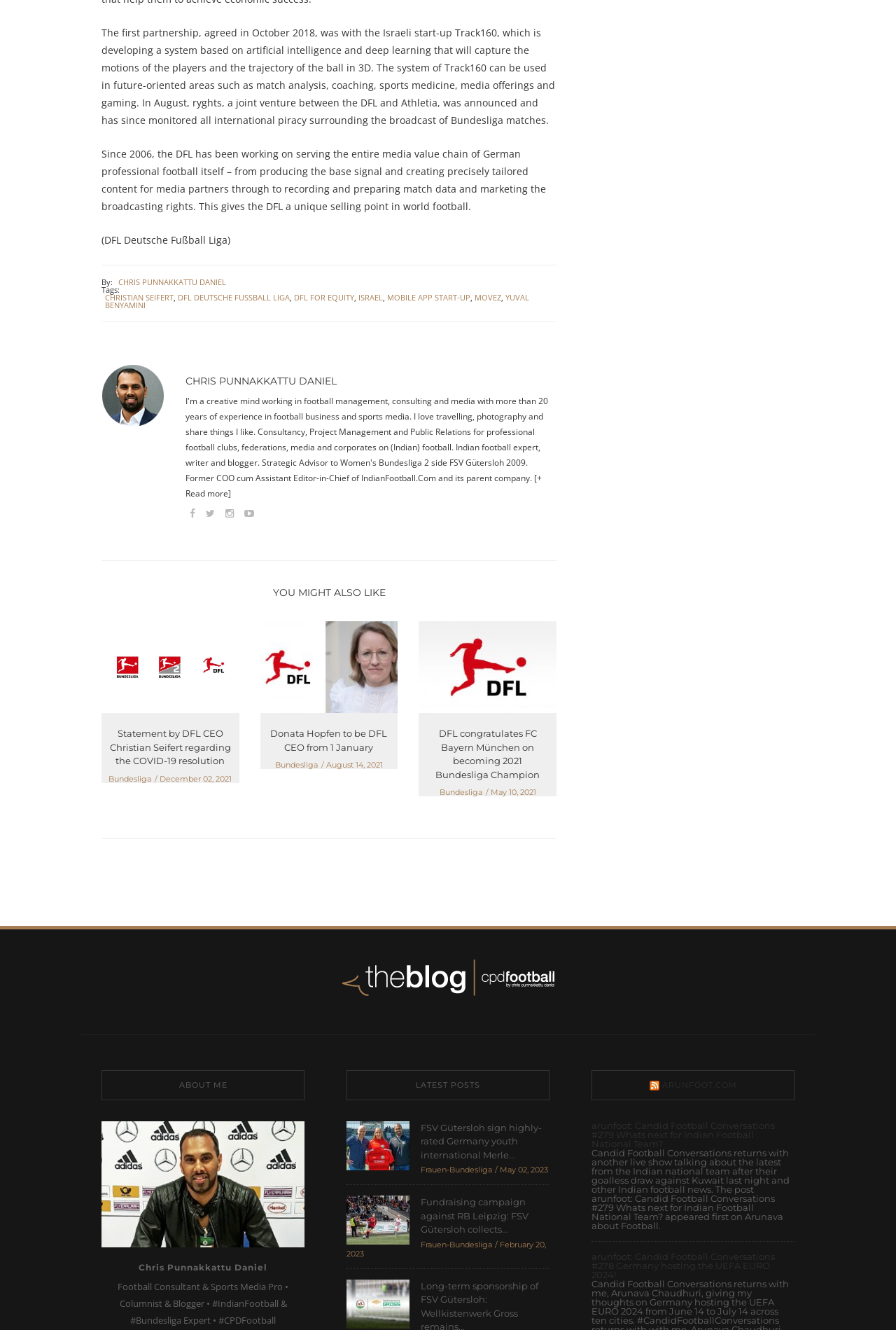Identify the bounding box coordinates of the area that should be clicked in order to complete the given instruction: "Learn more about the Bundesliga". The bounding box coordinates should be four float numbers between 0 and 1, i.e., [left, top, right, bottom].

[0.121, 0.582, 0.169, 0.589]